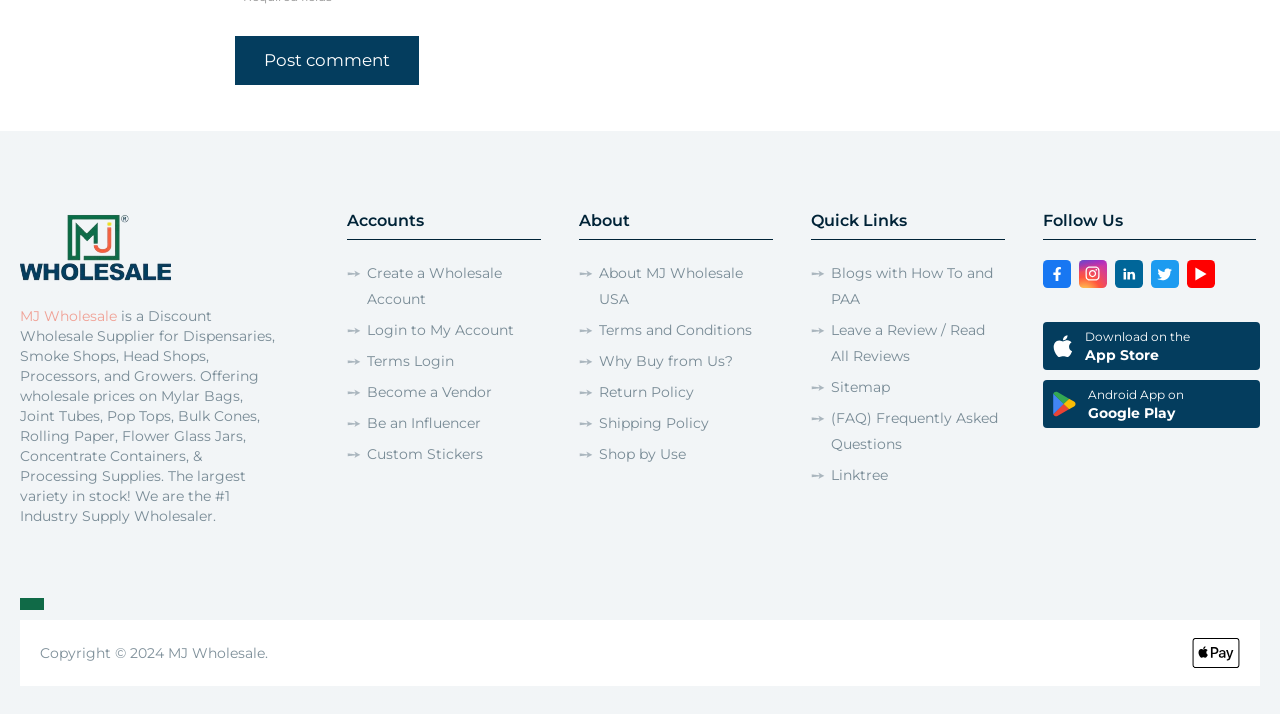Identify the bounding box coordinates for the UI element mentioned here: "MJ Wholesale". Provide the coordinates as four float values between 0 and 1, i.e., [left, top, right, bottom].

[0.016, 0.431, 0.091, 0.456]